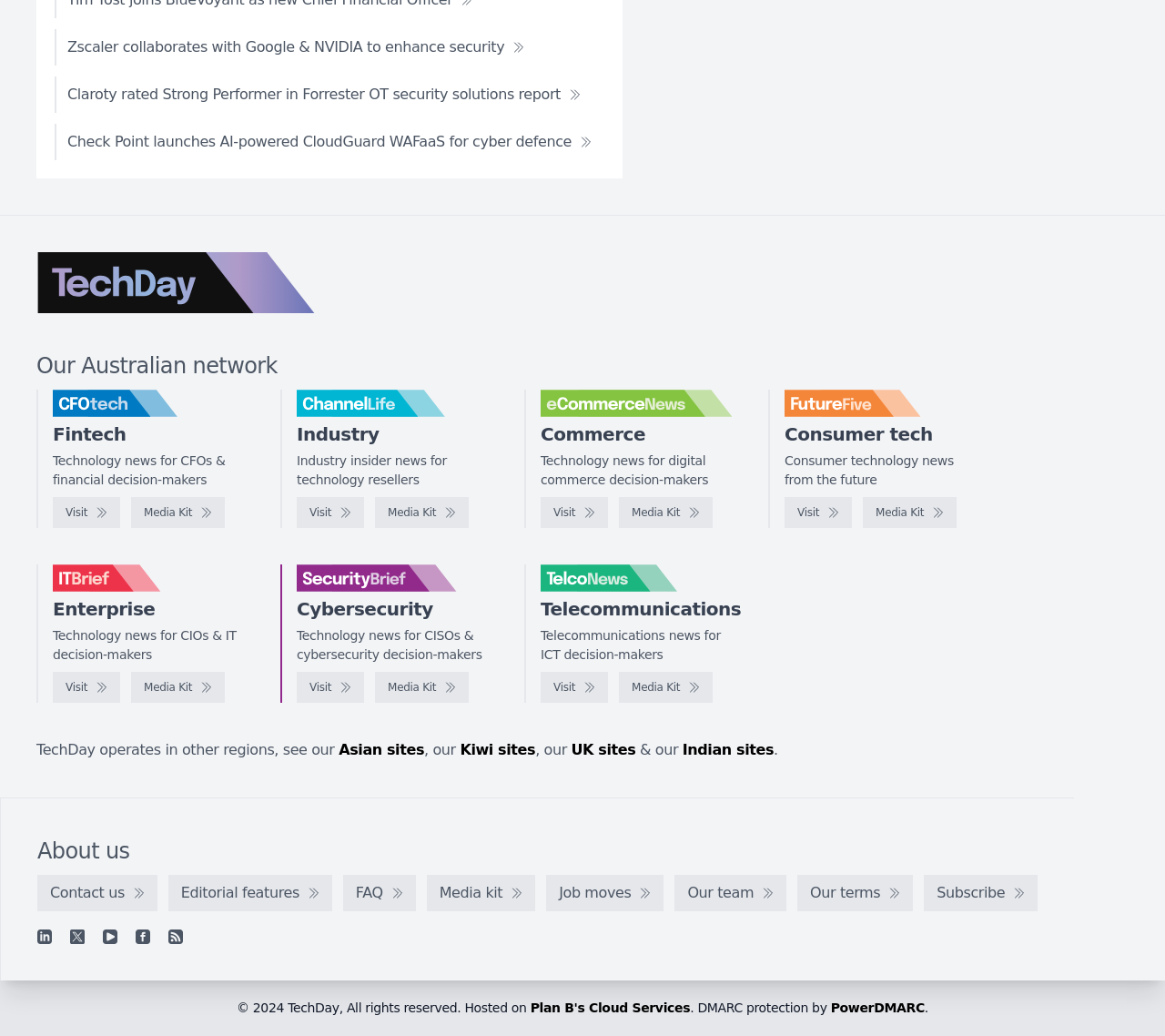Use a single word or phrase to answer the question: 
What is the name of the logo at the top left corner?

TechDay logo